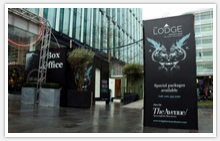What type of ambiance is conveyed in the setting?
Examine the image closely and answer the question with as much detail as possible.

The sleek architectural elements, glass facade, and minimalistic landscaping in the background of the image collectively create a modern and sophisticated ambiance, which is conducive to a contemporary feel.